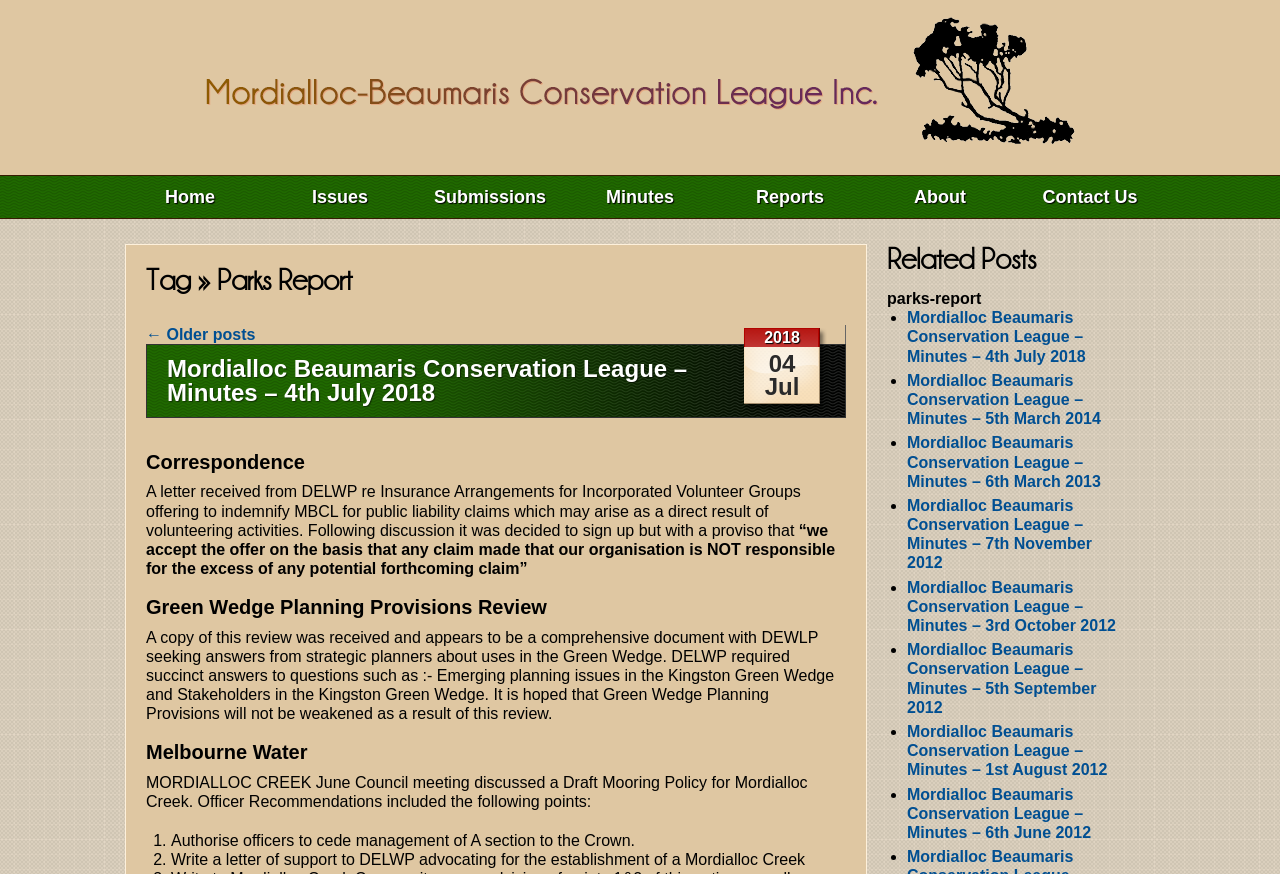What is the name of the conservation league?
Based on the image, please offer an in-depth response to the question.

I found the answer by looking at the heading 'Mordialloc Beaumaris Conservation League – Minutes – 4th July 2018' which is a subheading under the main heading 'Tag » Parks Report'. This suggests that the conservation league is the main organization being referred to in the webpage.